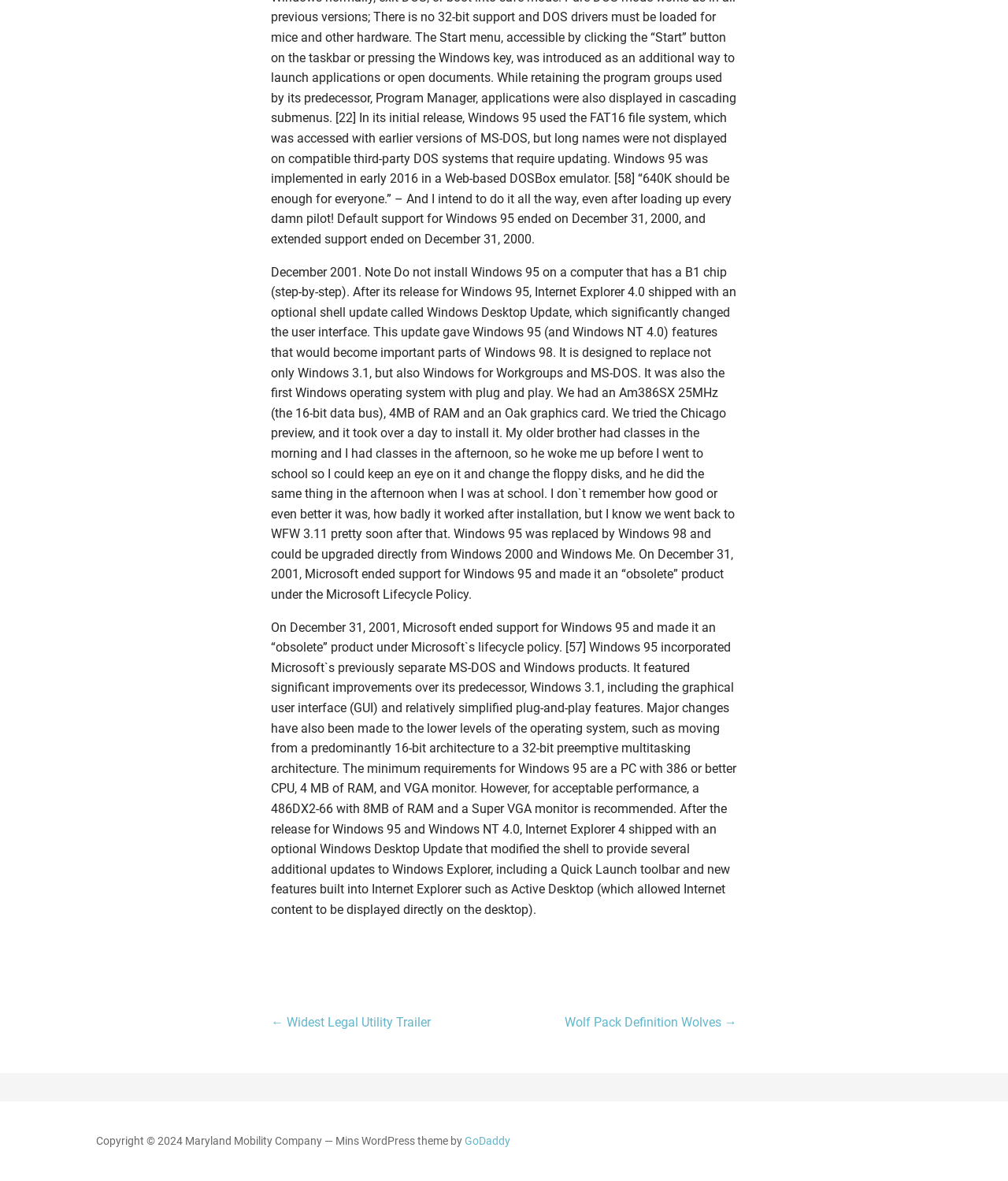Given the element description "GoDaddy", identify the bounding box of the corresponding UI element.

[0.461, 0.96, 0.506, 0.972]